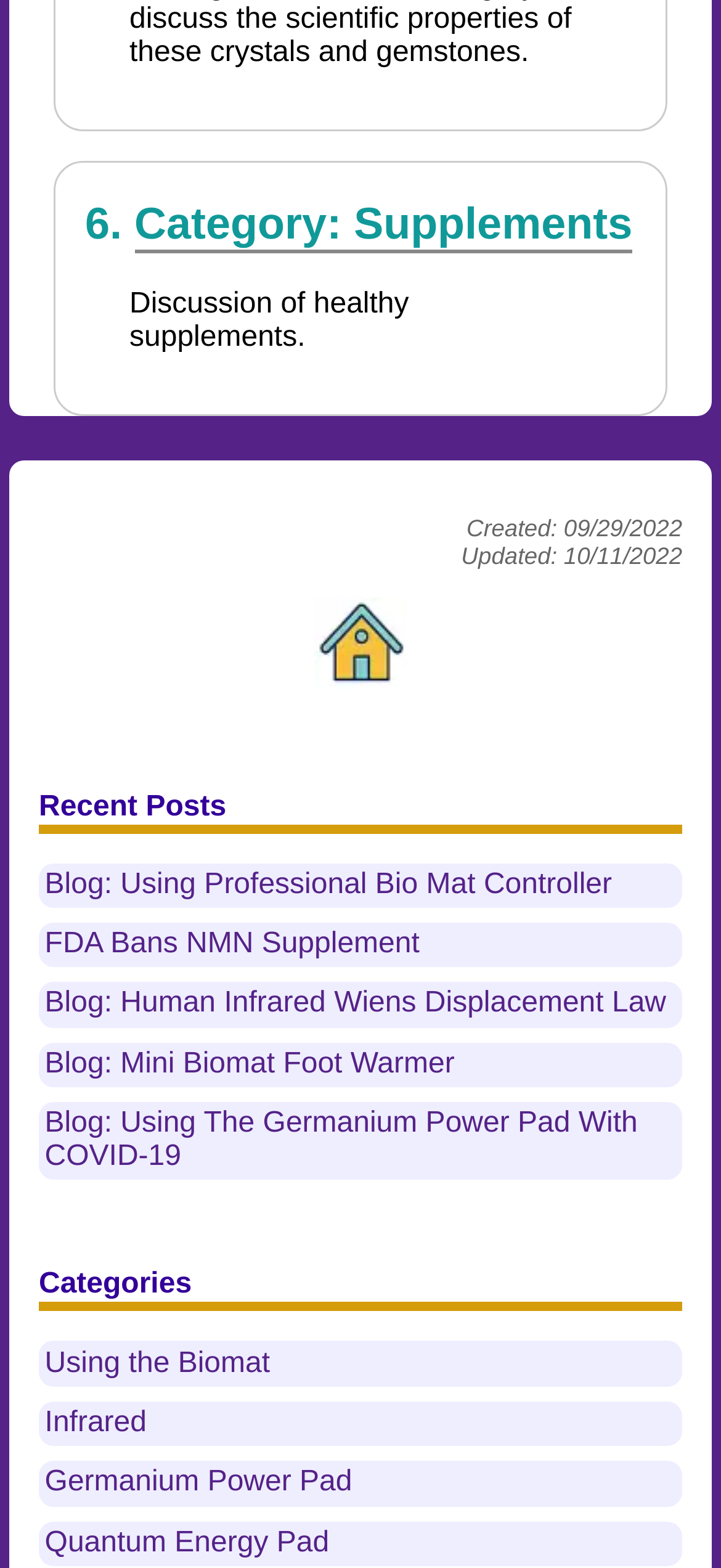Identify the bounding box coordinates for the element you need to click to achieve the following task: "View Categories". The coordinates must be four float values ranging from 0 to 1, formatted as [left, top, right, bottom].

[0.054, 0.809, 0.946, 0.837]